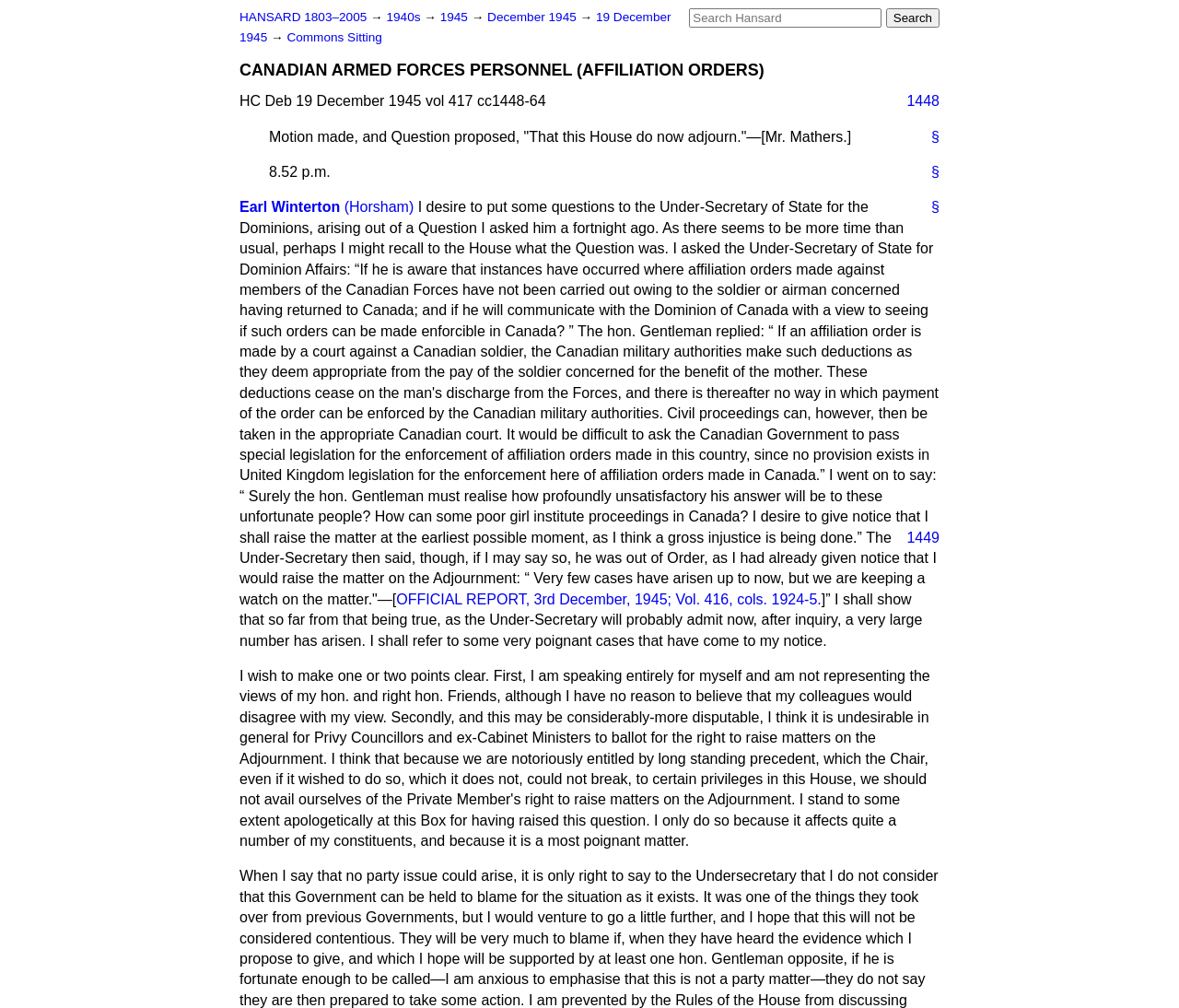Based on the image, give a detailed response to the question: What is the date of the discussion?

The date of the discussion is mentioned in the heading of the webpage as 'HC Deb 19 December 1945 vol 417 cc1448-64', which indicates that the discussion took place on 19 December 1945.